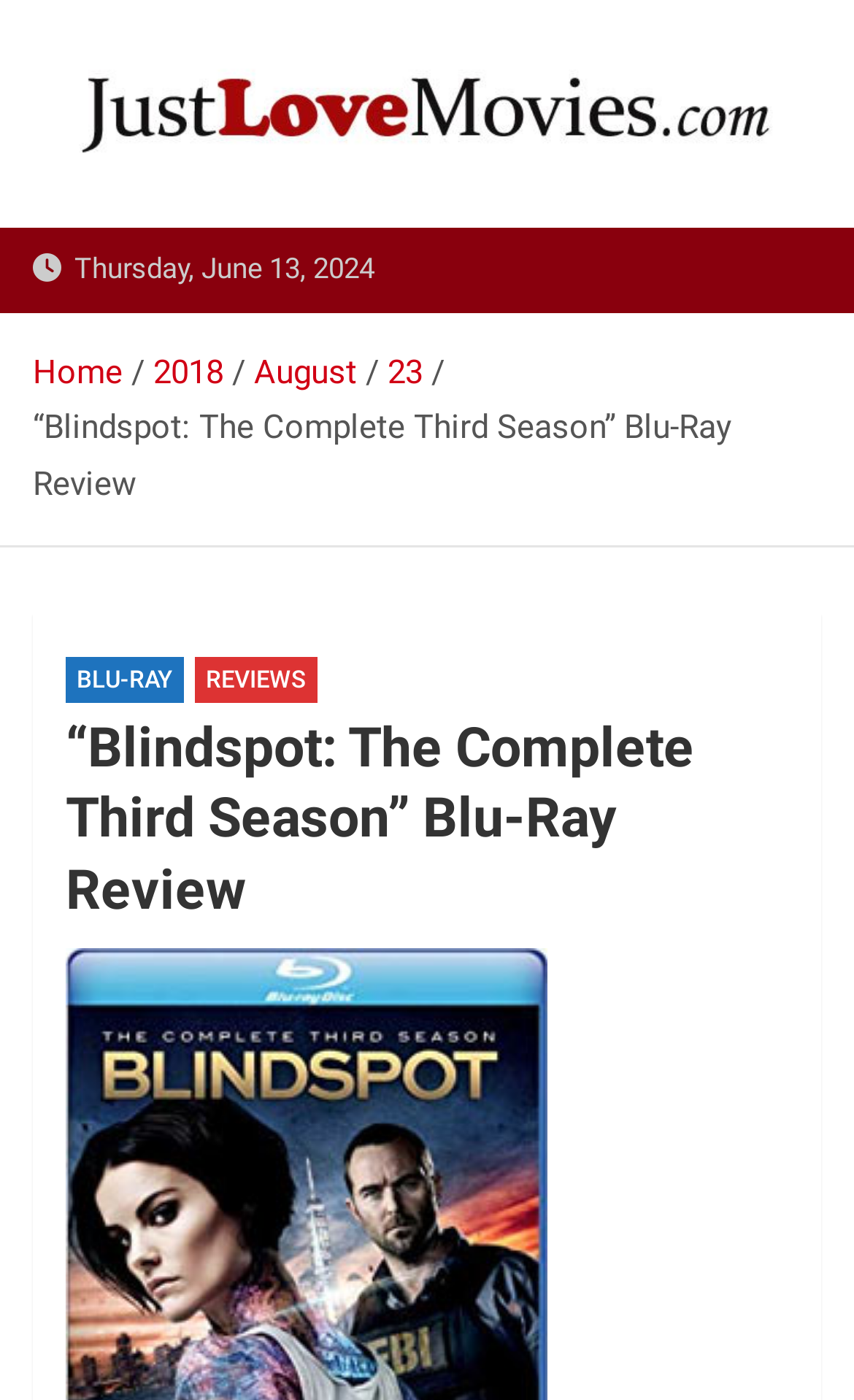Given the element description Blu-Ray, predict the bounding box coordinates for the UI element in the webpage screenshot. The format should be (top-left x, top-left y, bottom-right x, bottom-right y), and the values should be between 0 and 1.

[0.077, 0.469, 0.215, 0.502]